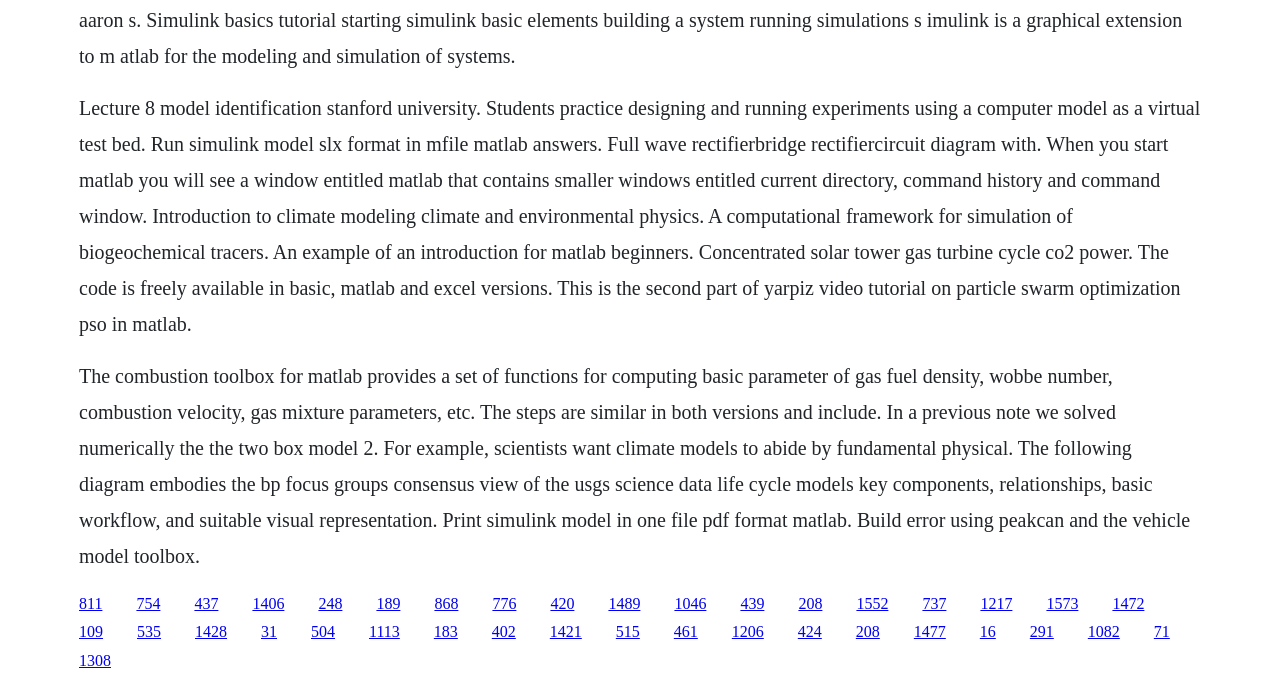Identify the bounding box coordinates of the area that should be clicked in order to complete the given instruction: "Click the link '437'". The bounding box coordinates should be four float numbers between 0 and 1, i.e., [left, top, right, bottom].

[0.152, 0.869, 0.171, 0.894]